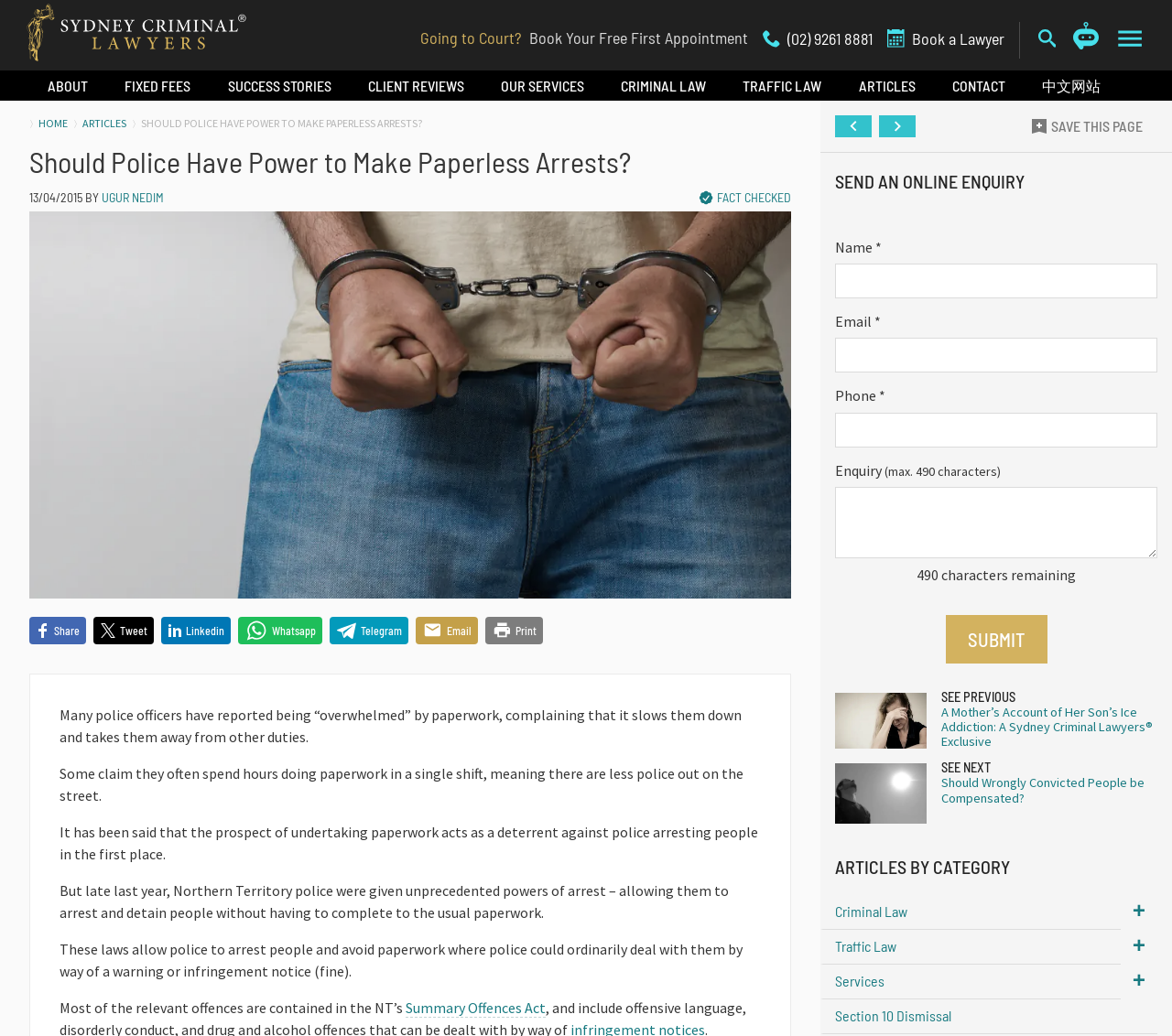Answer the question below with a single word or a brief phrase: 
What is the purpose of the 'BOOK YOUR FREE FIRST APPOINTMENT' button?

To book an appointment